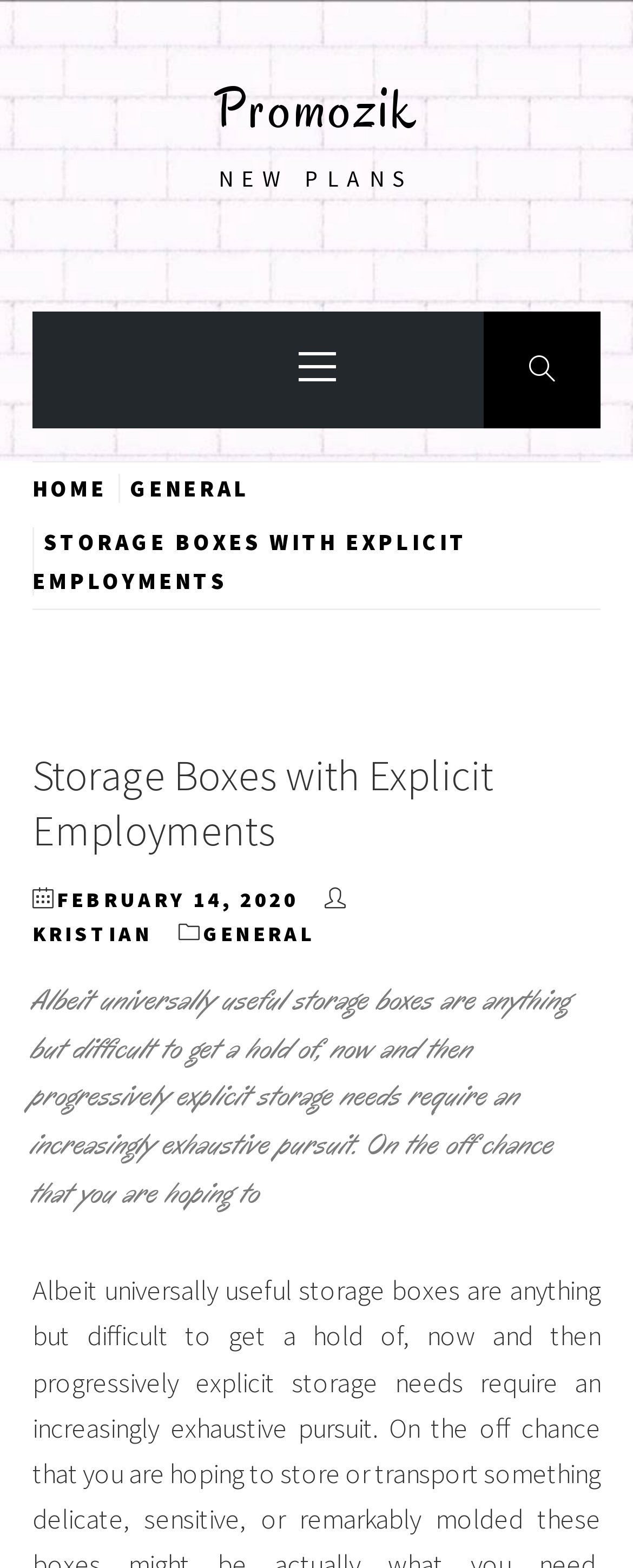What is the primary menu located?
Provide a thorough and detailed answer to the question.

I determined the location of the primary menu by looking at the bounding box coordinates of the generic element with the description 'Primary Menu', which is located at [0.256, 0.199, 0.744, 0.273], indicating that it is located at the top-right corner of the webpage.